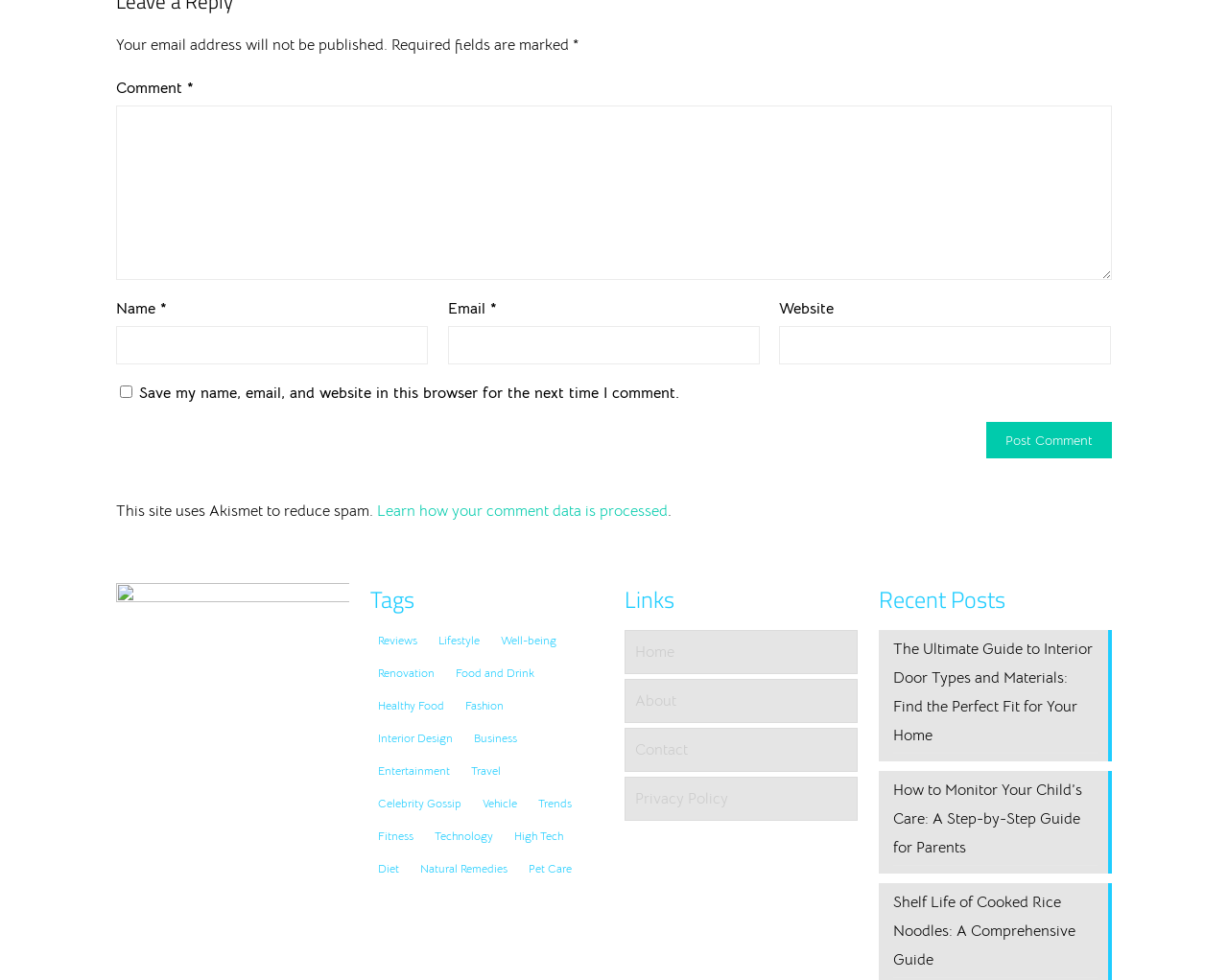What is the purpose of the checkbox?
Please answer the question with a detailed response using the information from the screenshot.

The checkbox is located below the comment form and is labeled 'Save my name, email, and website in this browser for the next time I comment.' This suggests that its purpose is to save the user's comment data for future use.